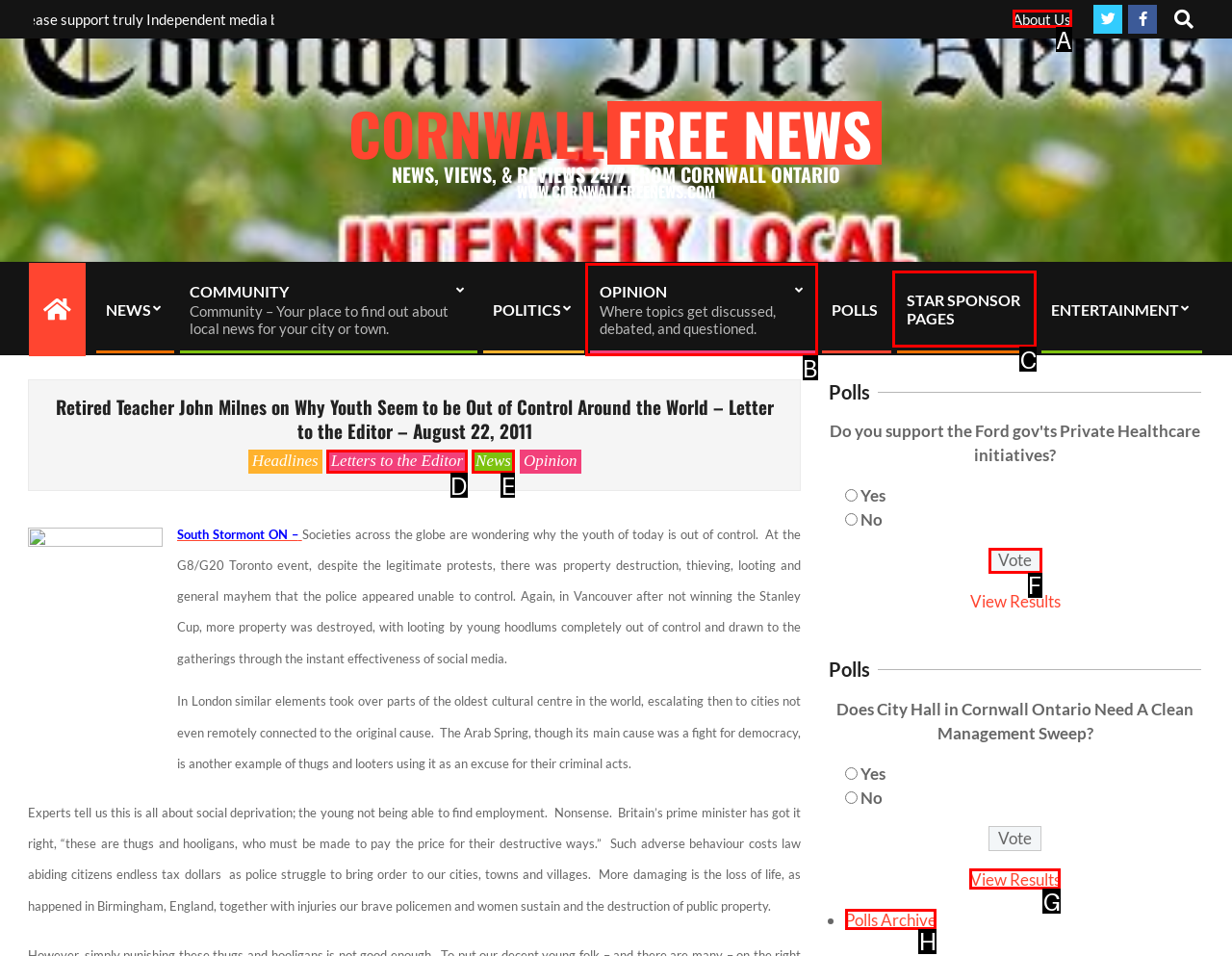Identify the HTML element that should be clicked to accomplish the task: View the polls archive
Provide the option's letter from the given choices.

H